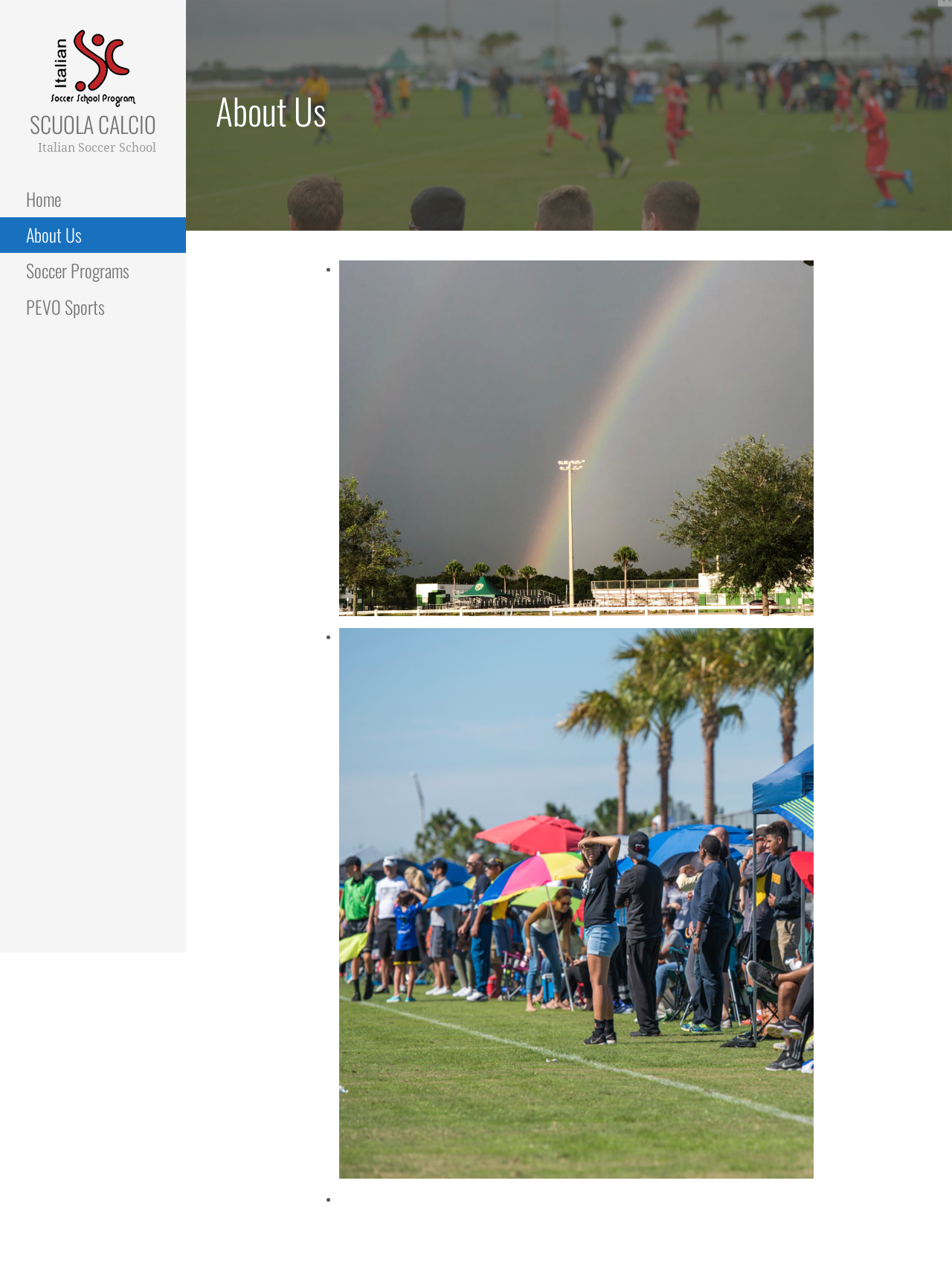What is the main topic of the webpage?
Look at the image and respond with a one-word or short-phrase answer.

About Us